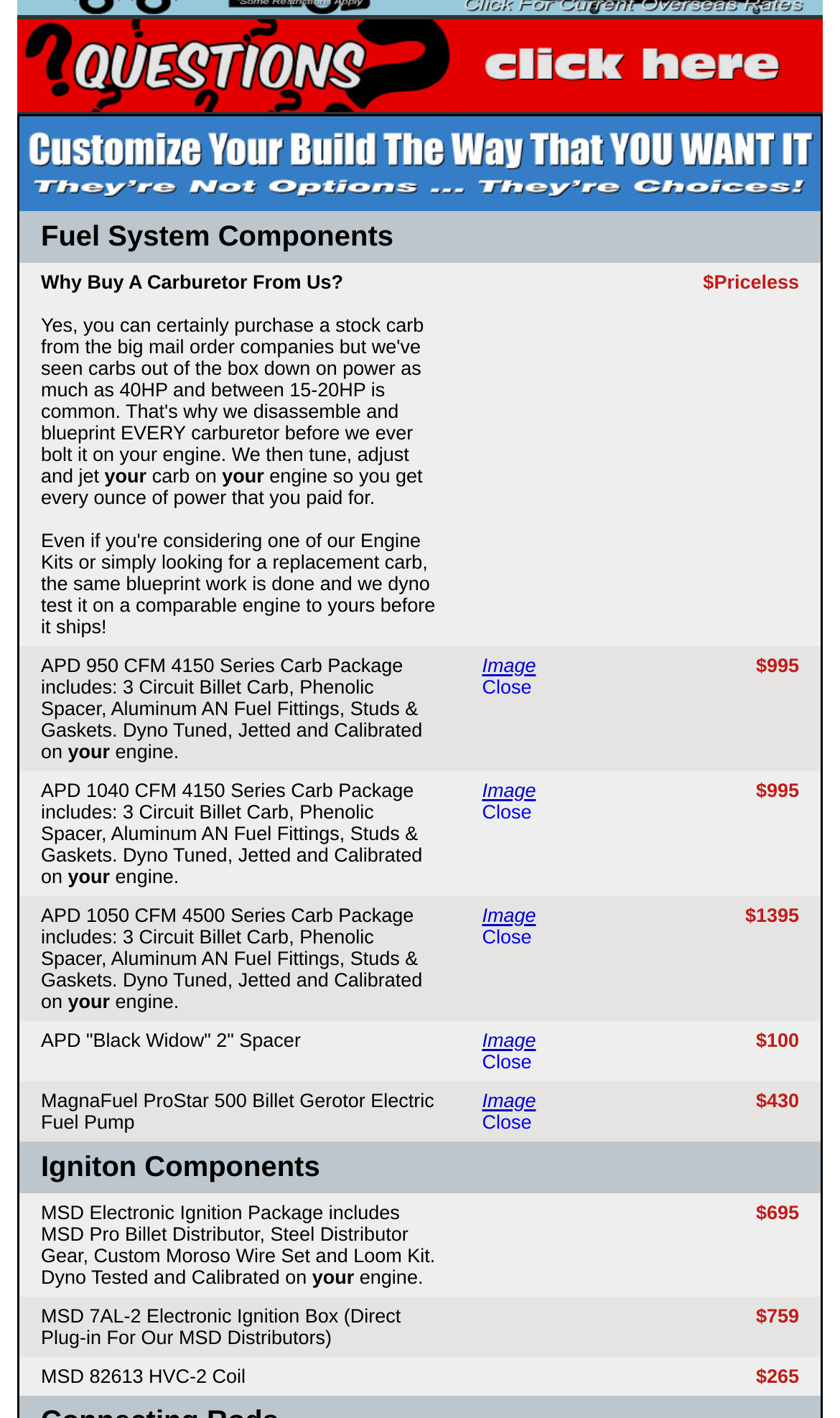How many products are listed on the webpage?
Based on the image, answer the question with as much detail as possible.

There are 8 products listed on the webpage, including 4 carburetor packages, 2 ignition components, 1 fuel pump, and 1 spacer.